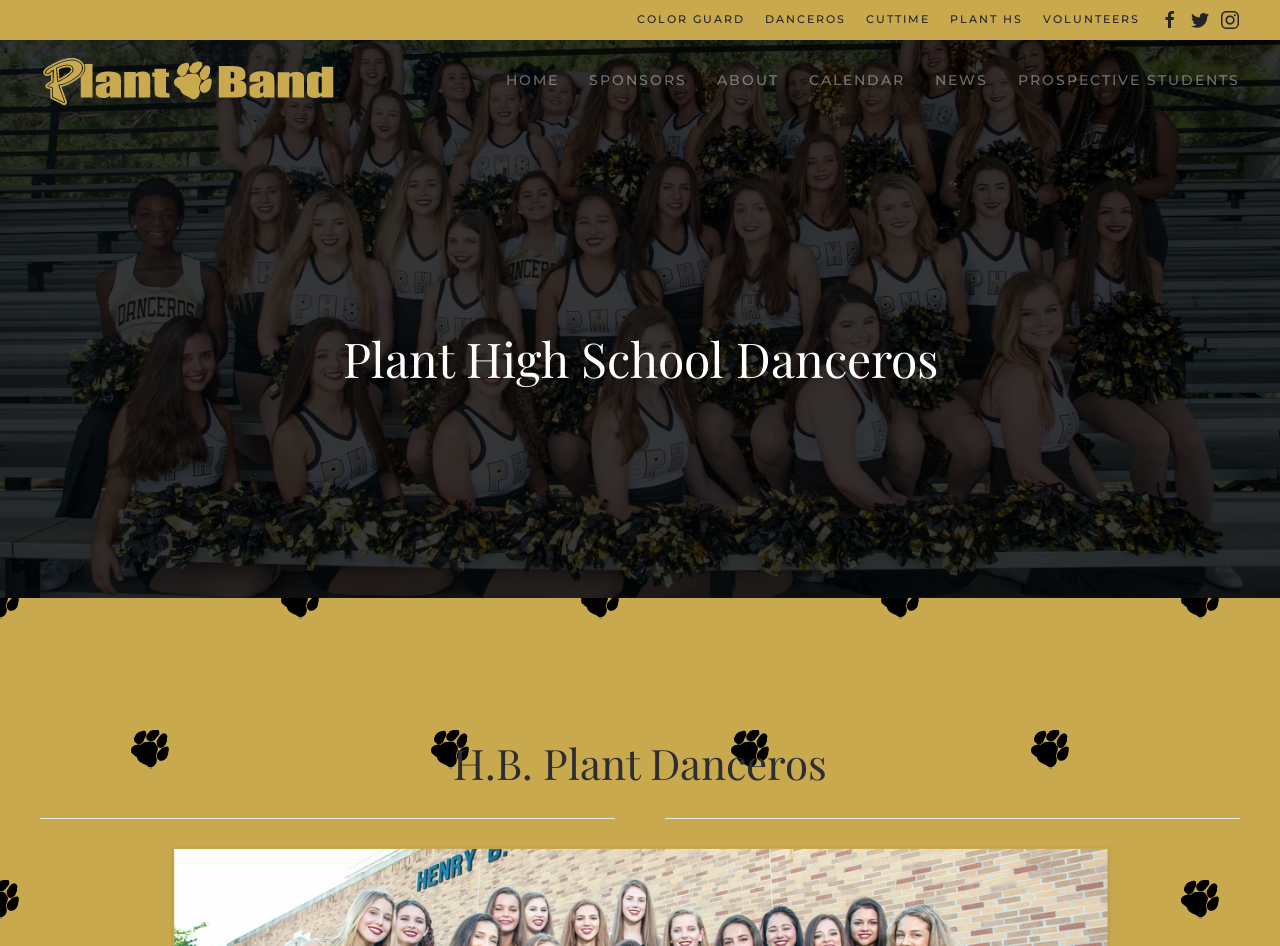Respond with a single word or phrase to the following question: What are the main sections of the website?

HOME, SPONSORS, ABOUT, CALENDAR, NEWS, PROSPECTIVE STUDENTS